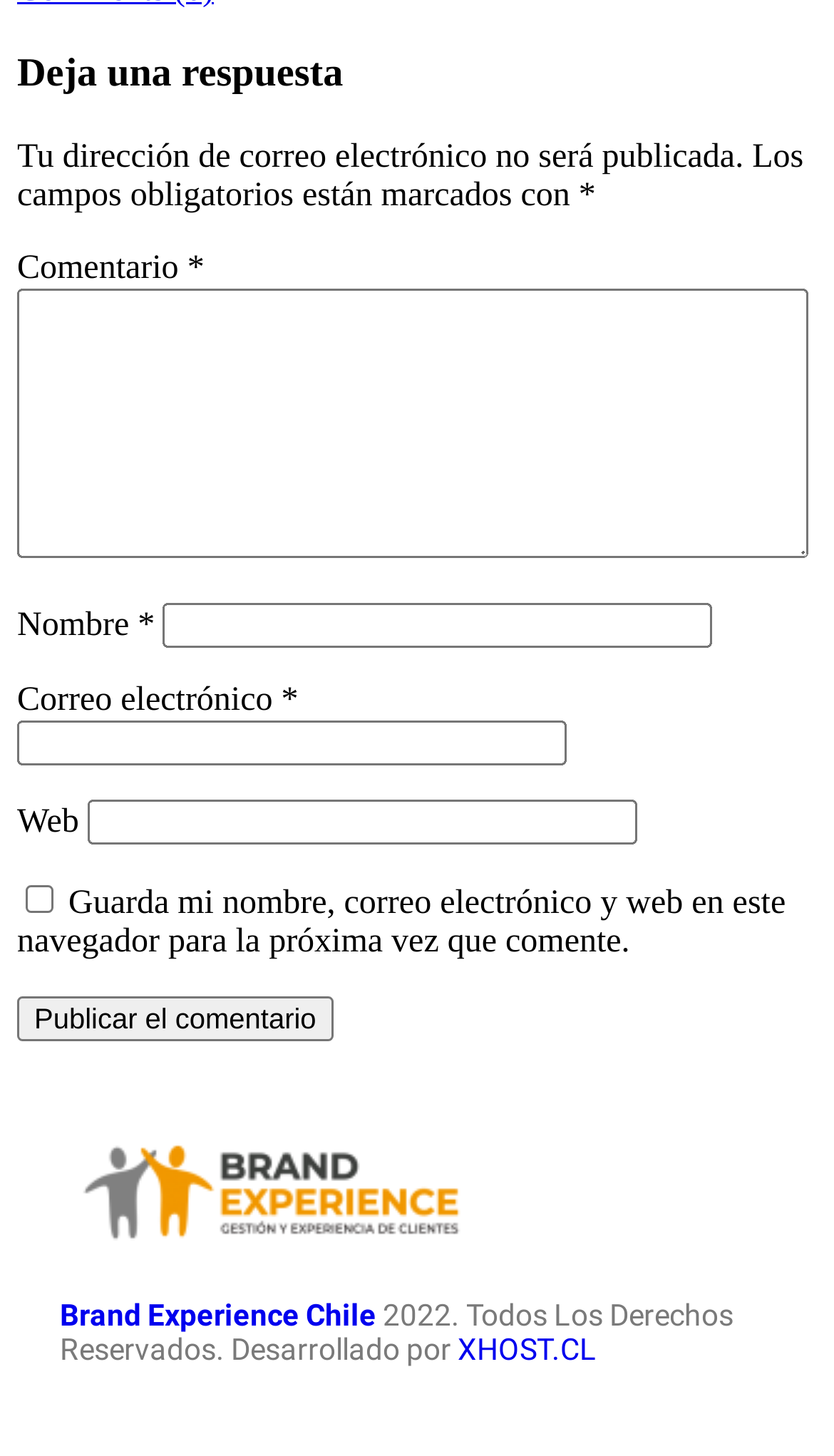What is the function of the checkbox below the 'Correo electrónico' text box?
Based on the screenshot, provide your answer in one word or phrase.

Save user data